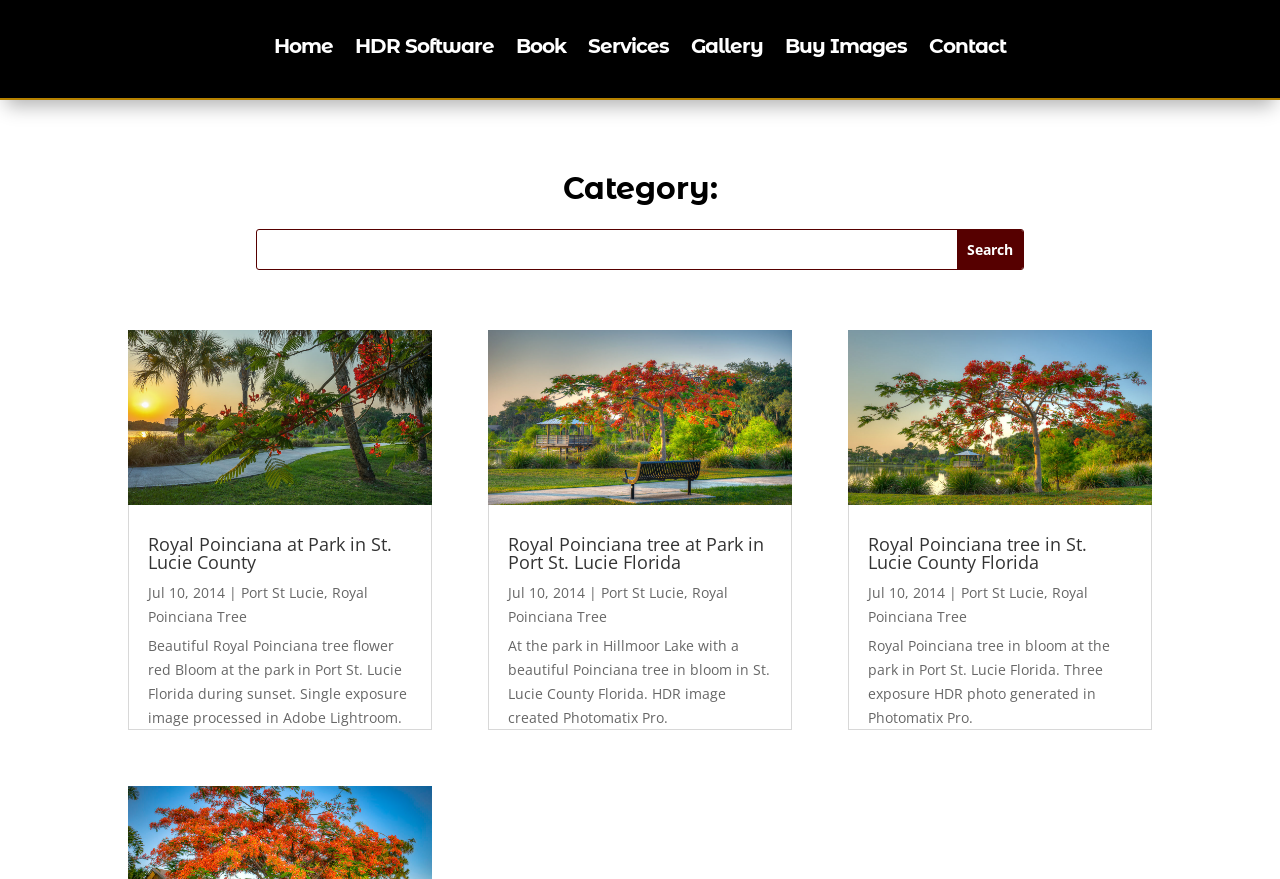Pinpoint the bounding box coordinates of the clickable area needed to execute the instruction: "Click on the link '410'". The coordinates should be specified as four float numbers between 0 and 1, i.e., [left, top, right, bottom].

None